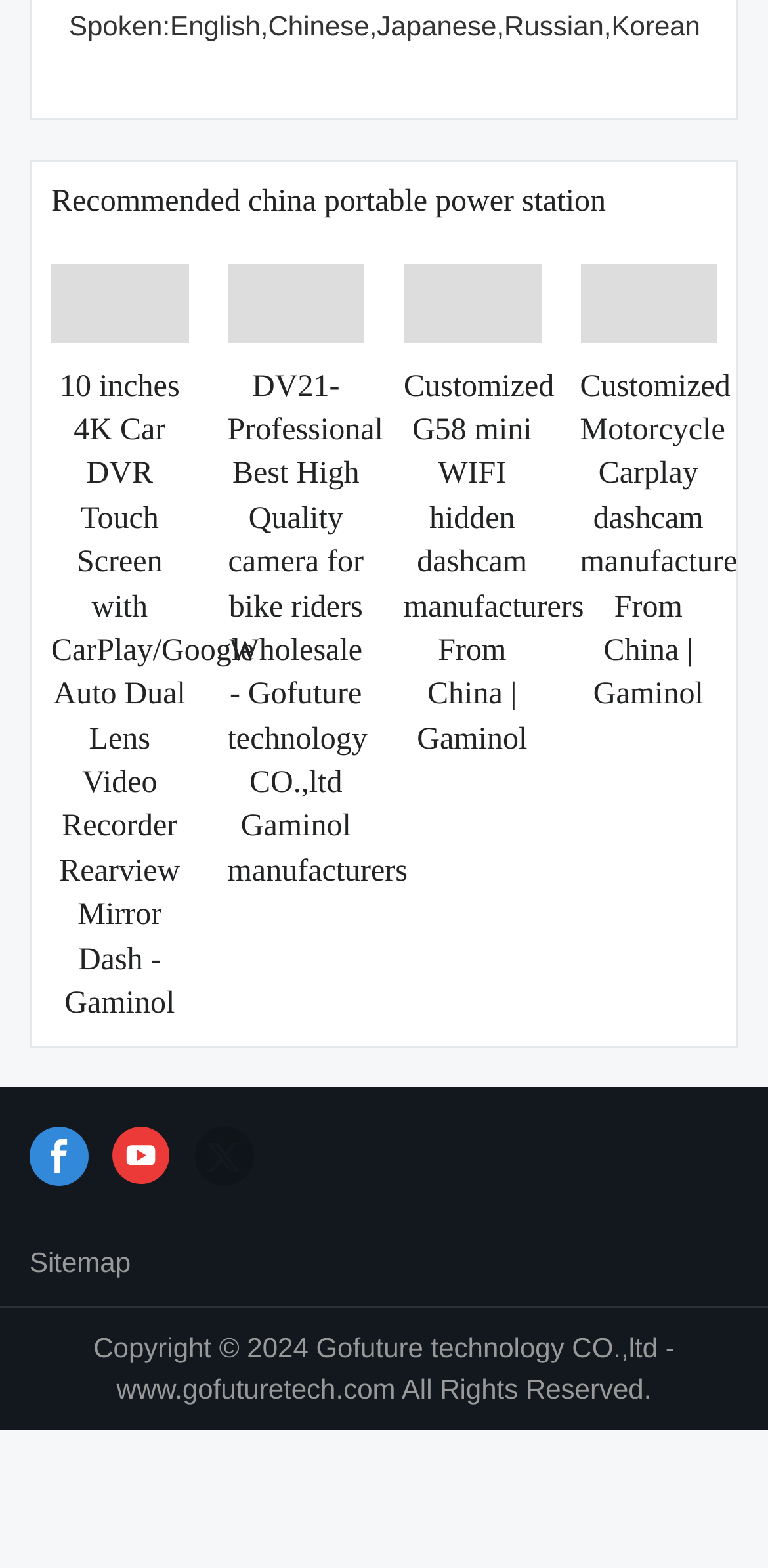Pinpoint the bounding box coordinates of the clickable area needed to execute the instruction: "click the company logo". The coordinates should be specified as four float numbers between 0 and 1, i.e., [left, top, right, bottom].

None